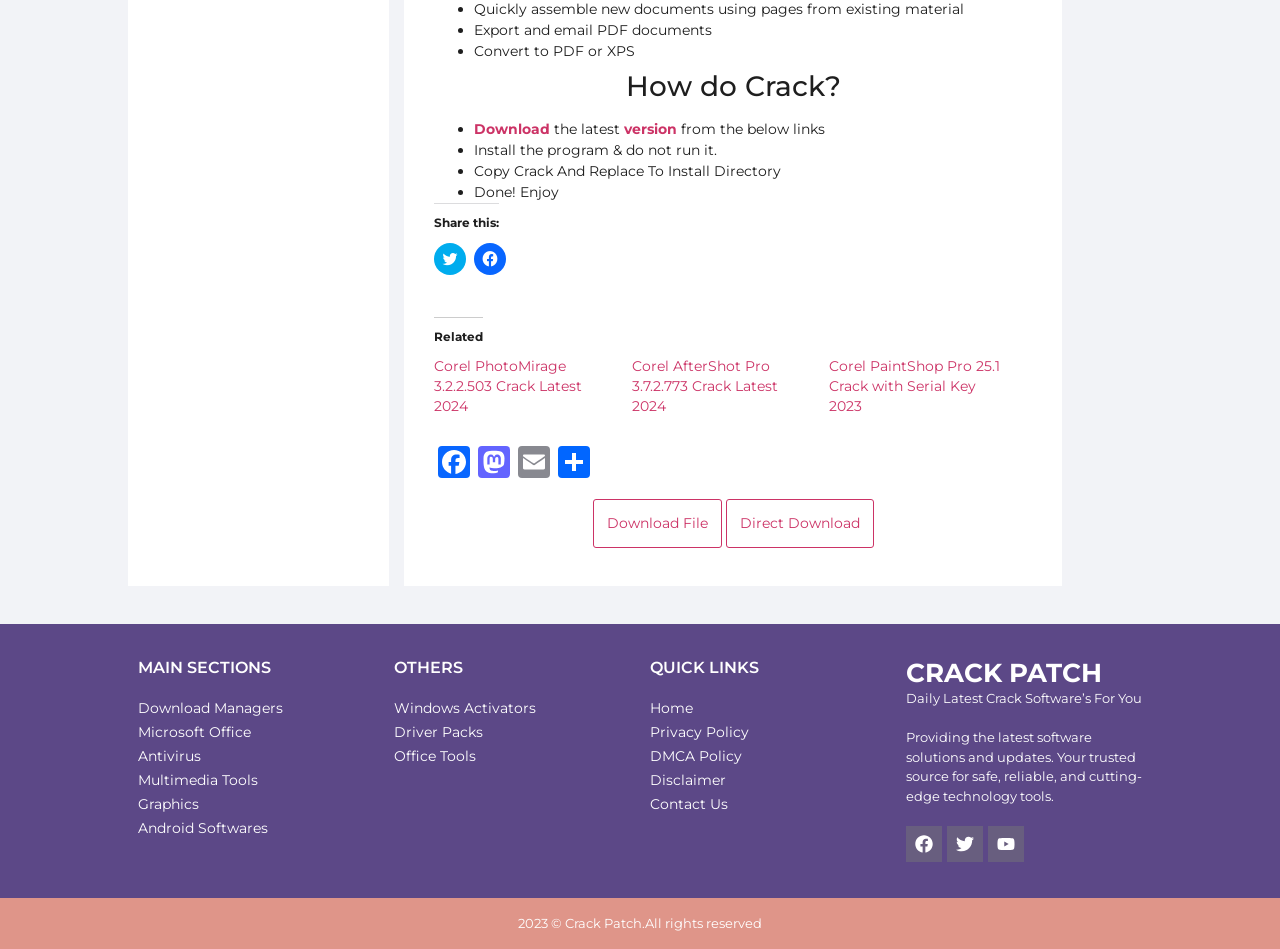Could you specify the bounding box coordinates for the clickable section to complete the following instruction: "Visit the Corel PhotoMirage 3.2.2.503 Crack Latest 2024 page"?

[0.339, 0.376, 0.455, 0.437]